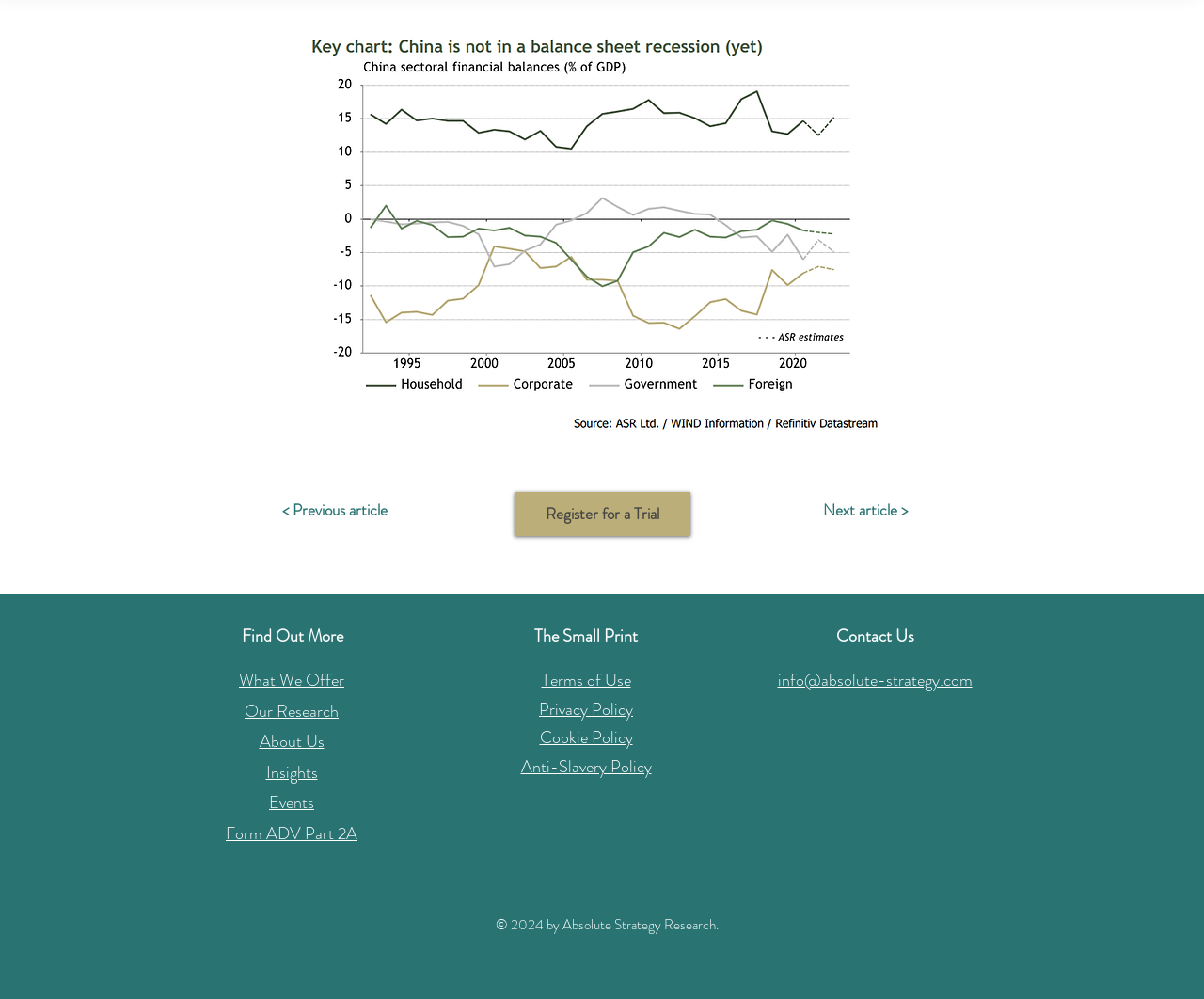Identify the bounding box coordinates for the region to click in order to carry out this instruction: "Register for a trial". Provide the coordinates using four float numbers between 0 and 1, formatted as [left, top, right, bottom].

[0.427, 0.492, 0.573, 0.537]